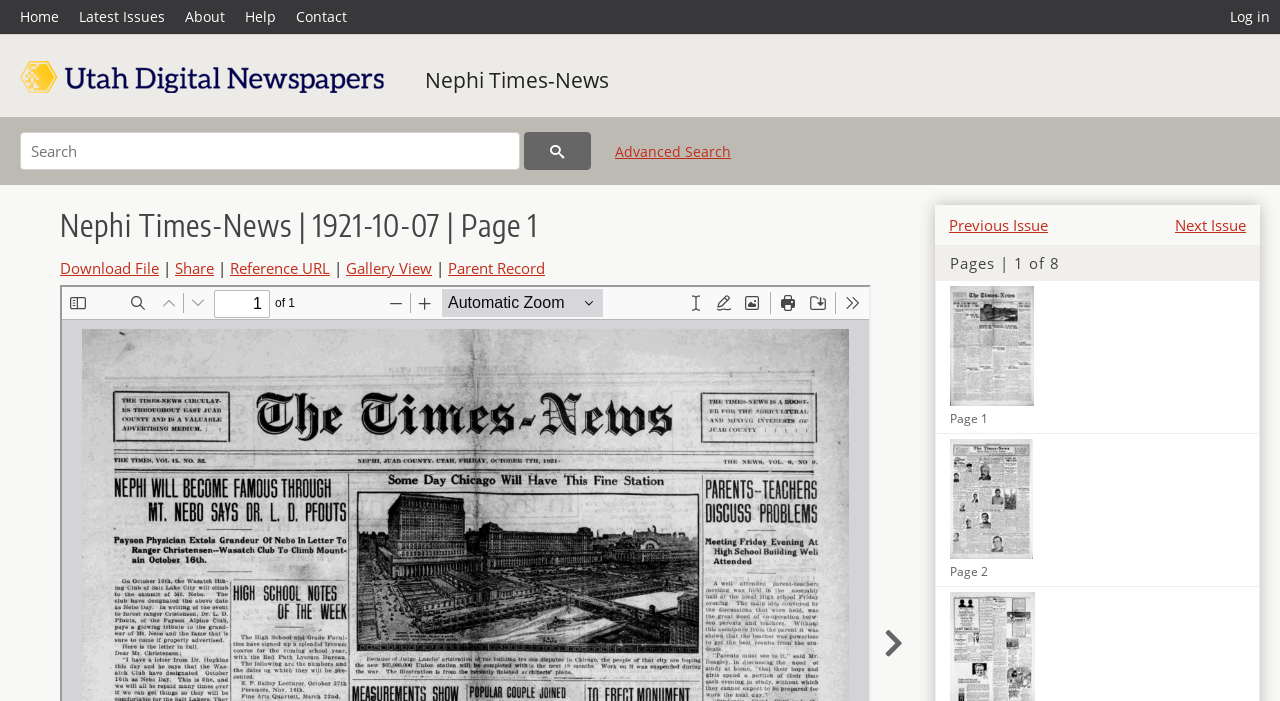Show the bounding box coordinates of the region that should be clicked to follow the instruction: "Share the page."

[0.137, 0.305, 0.167, 0.334]